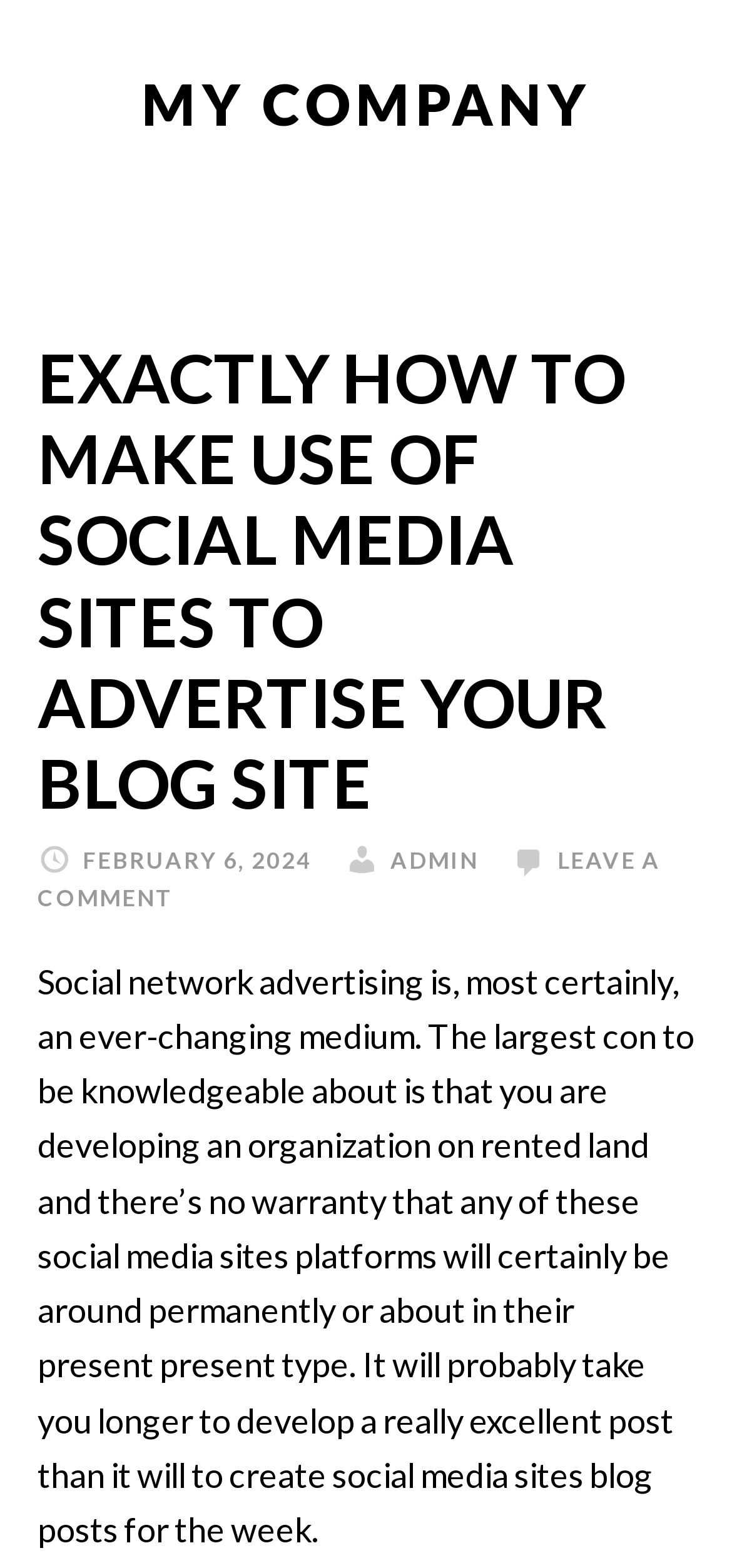Detail the various sections and features present on the webpage.

The webpage is about using social media to advertise a blog site. At the top left of the page, there is a link to "MY COMPANY" with a header that spans most of the width of the page. Below the header, there is a large heading that reads "EXACTLY HOW TO MAKE USE OF SOCIAL MEDIA SITES TO ADVERTISE YOUR BLOG SITE". 

To the right of the heading, there is a time element displaying the date "FEBRUARY 6, 2024". Next to the time, there are two links, "ADMIN" and "LEAVE A COMMENT", positioned side by side. 

Below the heading and time section, there is a large block of text that discusses the challenges of social media advertising, including the uncertainty of social media platforms' longevity and the importance of developing a strong online presence. The text takes up most of the page's width and is positioned near the top half of the page.